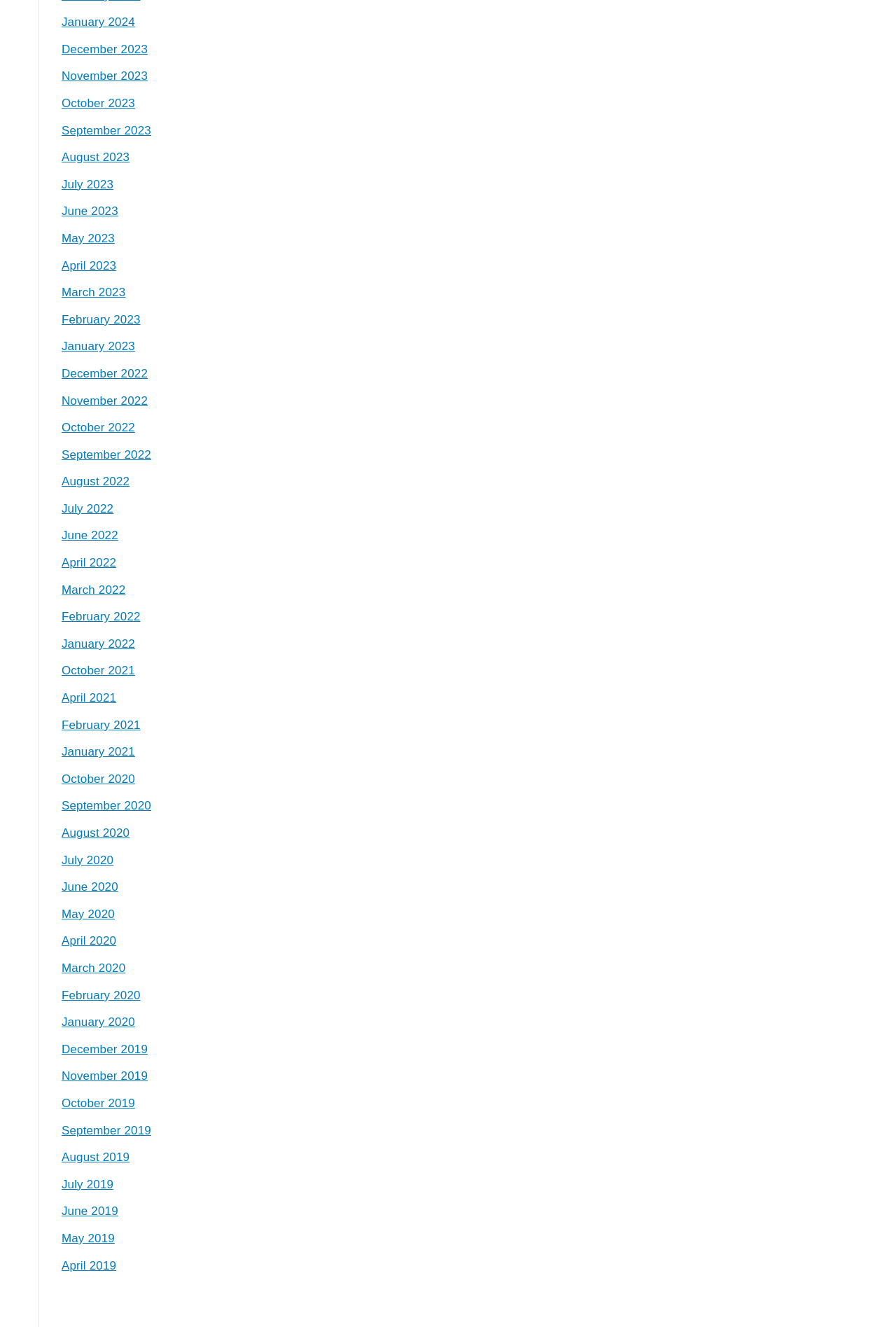Determine the bounding box coordinates for the UI element described. Format the coordinates as (top-left x, top-left y, bottom-right x, bottom-right y) and ensure all values are between 0 and 1. Element description: June 2019

[0.069, 0.905, 0.132, 0.921]